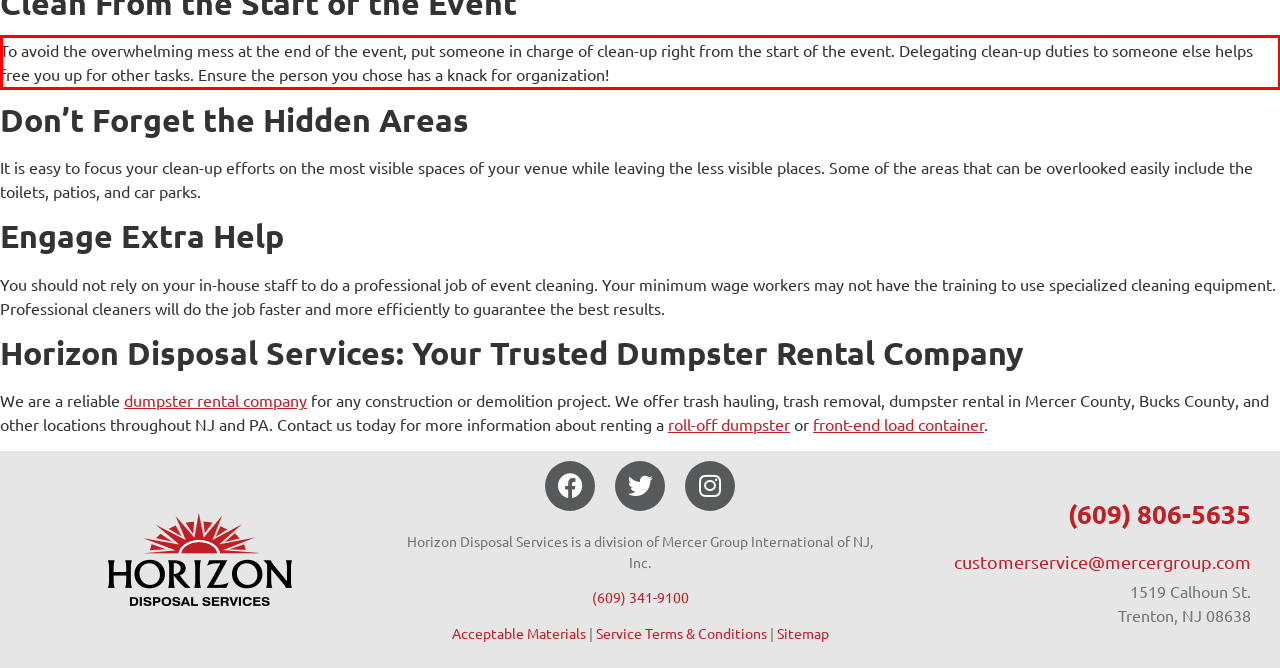You have a webpage screenshot with a red rectangle surrounding a UI element. Extract the text content from within this red bounding box.

To avoid the overwhelming mess at the end of the event, put someone in charge of clean-up right from the start of the event. Delegating clean-up duties to someone else helps free you up for other tasks. Ensure the person you chose has a knack for organization!